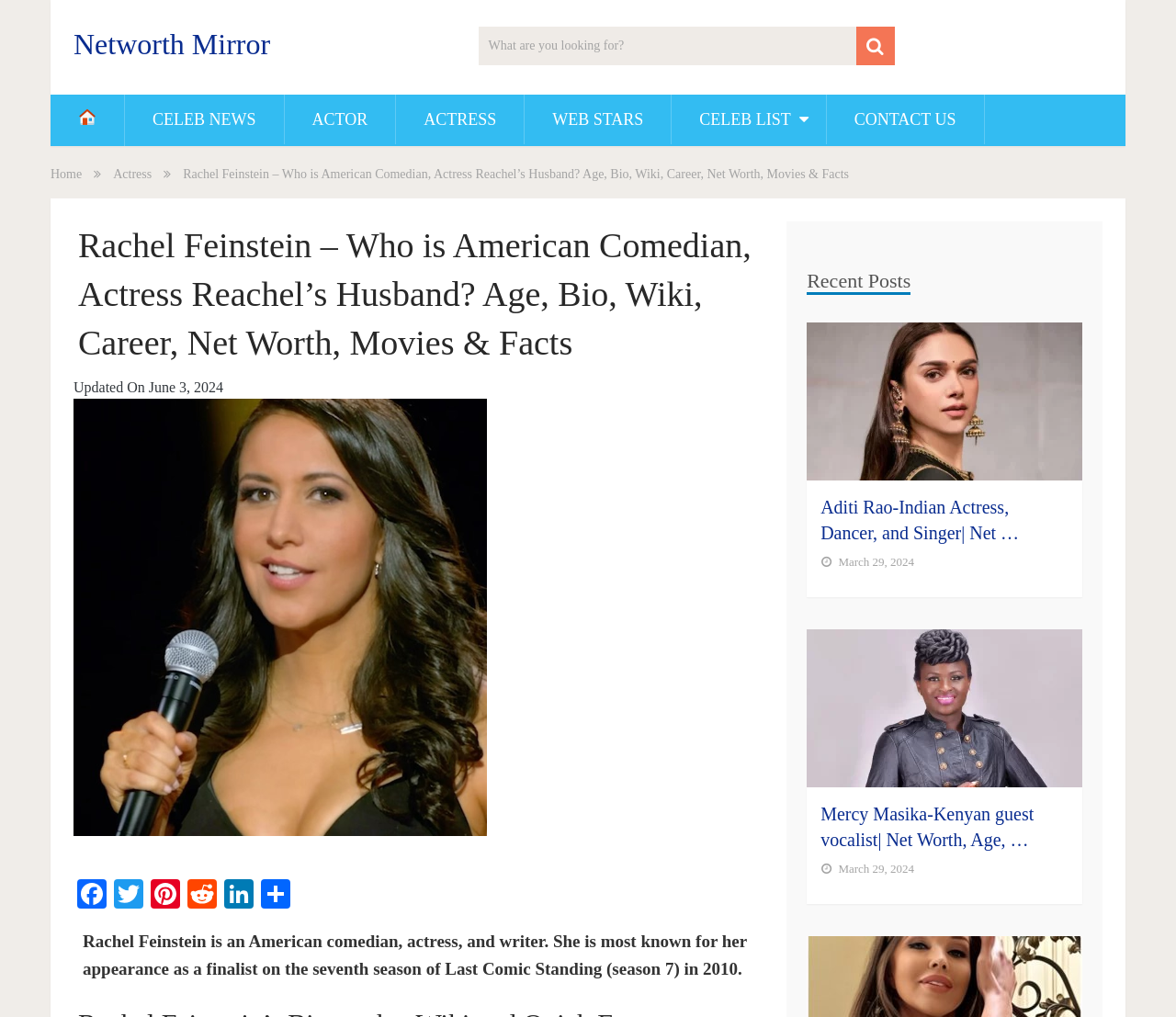Please identify the bounding box coordinates of the clickable area that will allow you to execute the instruction: "Check Rachel Feinstein's bio".

[0.156, 0.164, 0.722, 0.178]